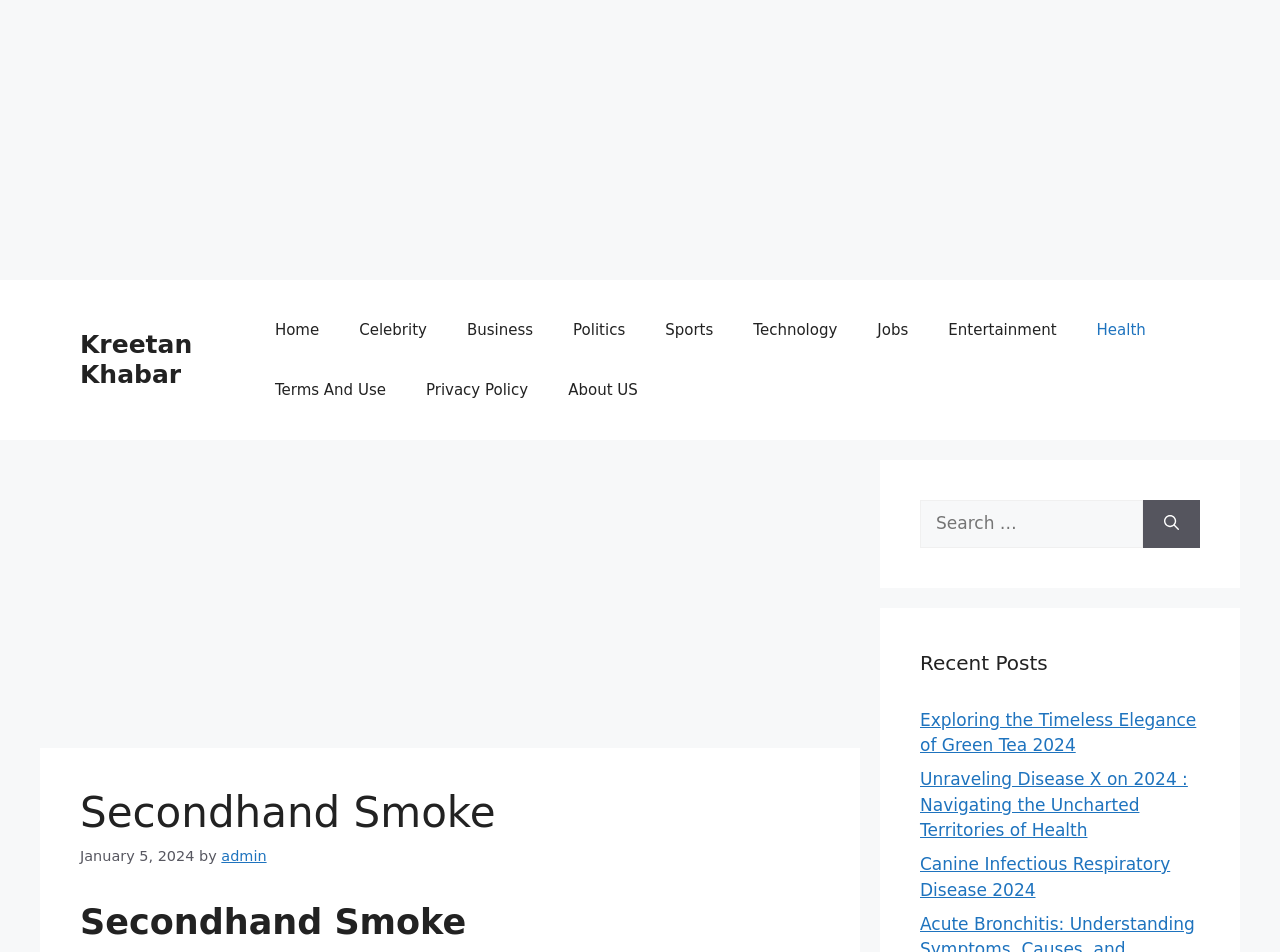Elaborate on the webpage's design and content in a detailed caption.

The webpage is about "Secondhand Smoke" and appears to be a news article or blog post. At the top, there is a banner with a link to the website "Kreetan Khabar" and a navigation menu with various categories such as "Home", "Celebrity", "Business", "Politics", and more.

Below the navigation menu, there is an advertisement iframe. On the left side, there is a header section with the title "Secondhand Smoke" and a timestamp "January 5, 2024" along with the author's name "admin".

On the right side, there is a complementary section with a search box and a button labeled "Search". Below the search box, there is a heading "Recent Posts" followed by a list of three links to recent articles, including "Exploring the Timeless Elegance of Green Tea 2024", "Unraveling Disease X on 2024 : Navigating the Uncharted Territories of Health", and "Canine Infectious Respiratory Disease 2024".

There are two iframes on the page, both labeled as "Advertisement". One is located at the top, and the other is in the middle of the page.